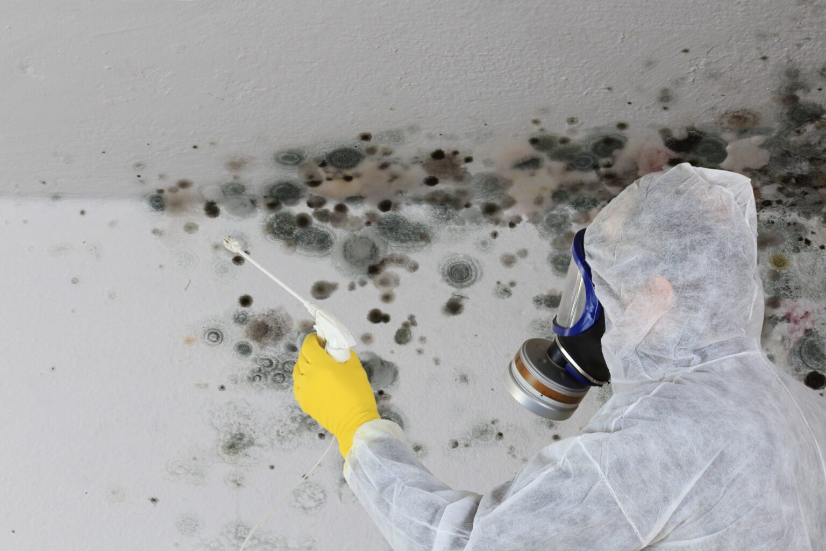What is the color of the mold?
Using the image as a reference, answer the question with a short word or phrase.

Black and green